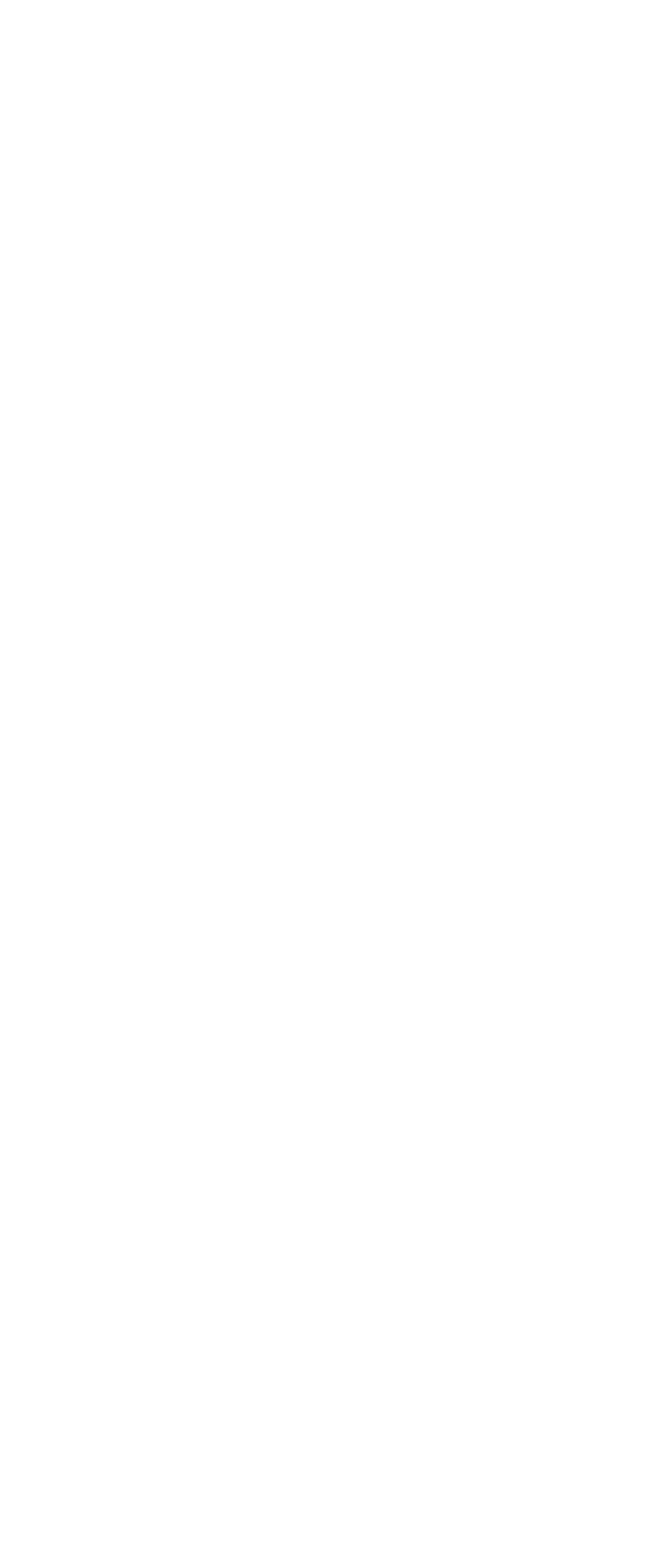Predict the bounding box of the UI element based on the description: "Join Our Team". The coordinates should be four float numbers between 0 and 1, formatted as [left, top, right, bottom].

None